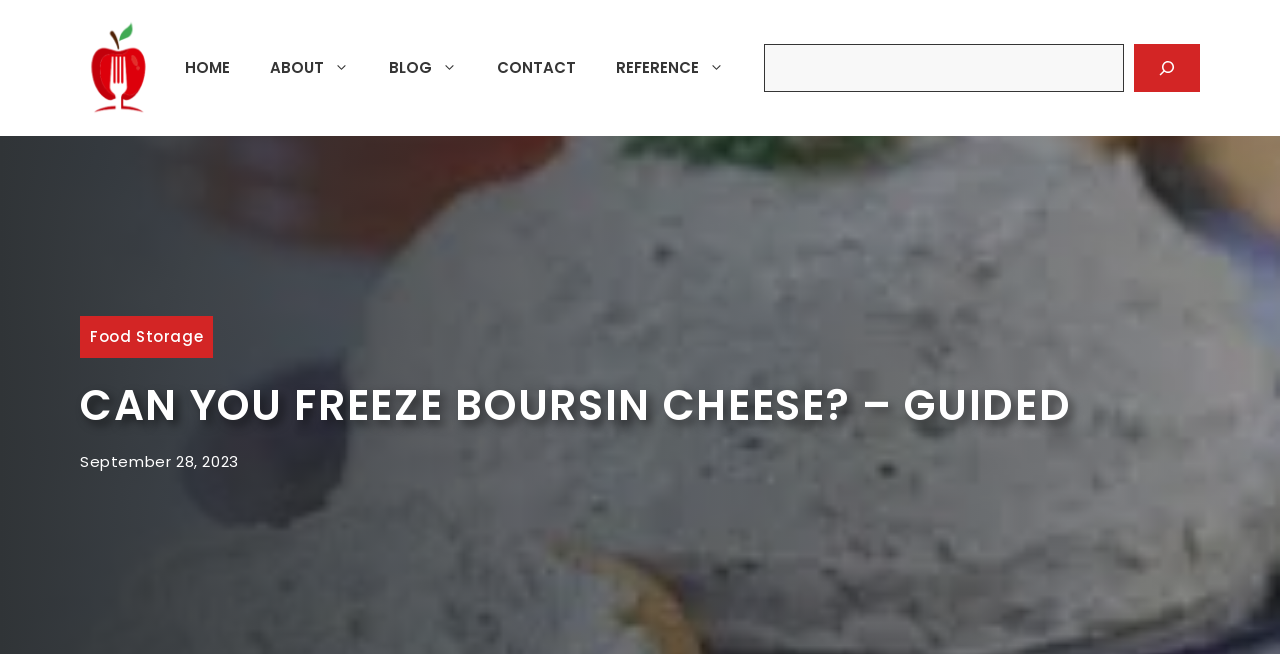What are the main navigation links?
Please ensure your answer is as detailed and informative as possible.

The main navigation links can be found in the navigation section, which is located below the banner and above the search bar. The links are arranged horizontally and include HOME, ABOUT, BLOG, CONTACT, and REFERENCE.